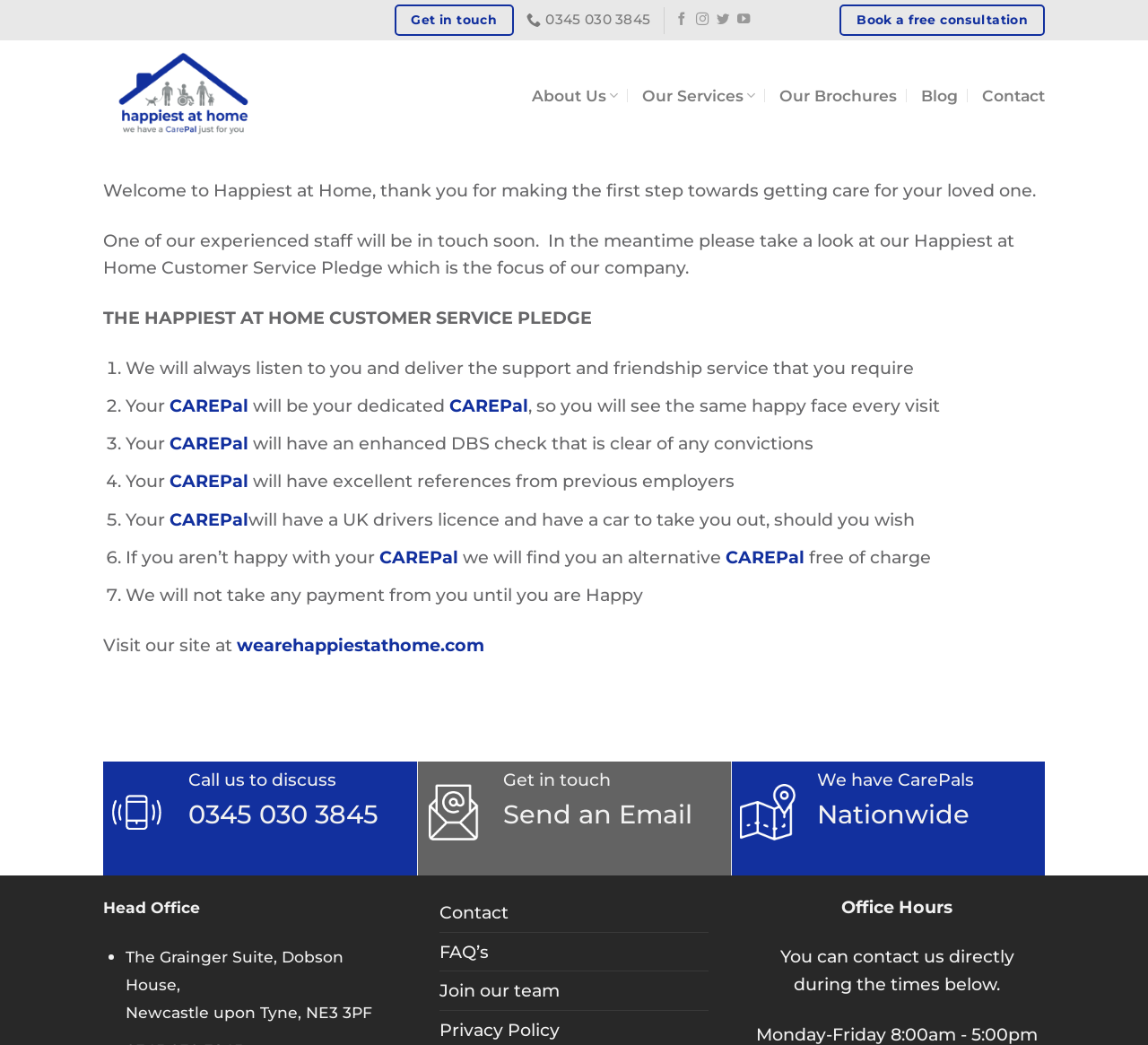Determine the bounding box coordinates of the clickable element necessary to fulfill the instruction: "Call 0345 030 3845". Provide the coordinates as four float numbers within the 0 to 1 range, i.e., [left, top, right, bottom].

[0.164, 0.764, 0.33, 0.794]